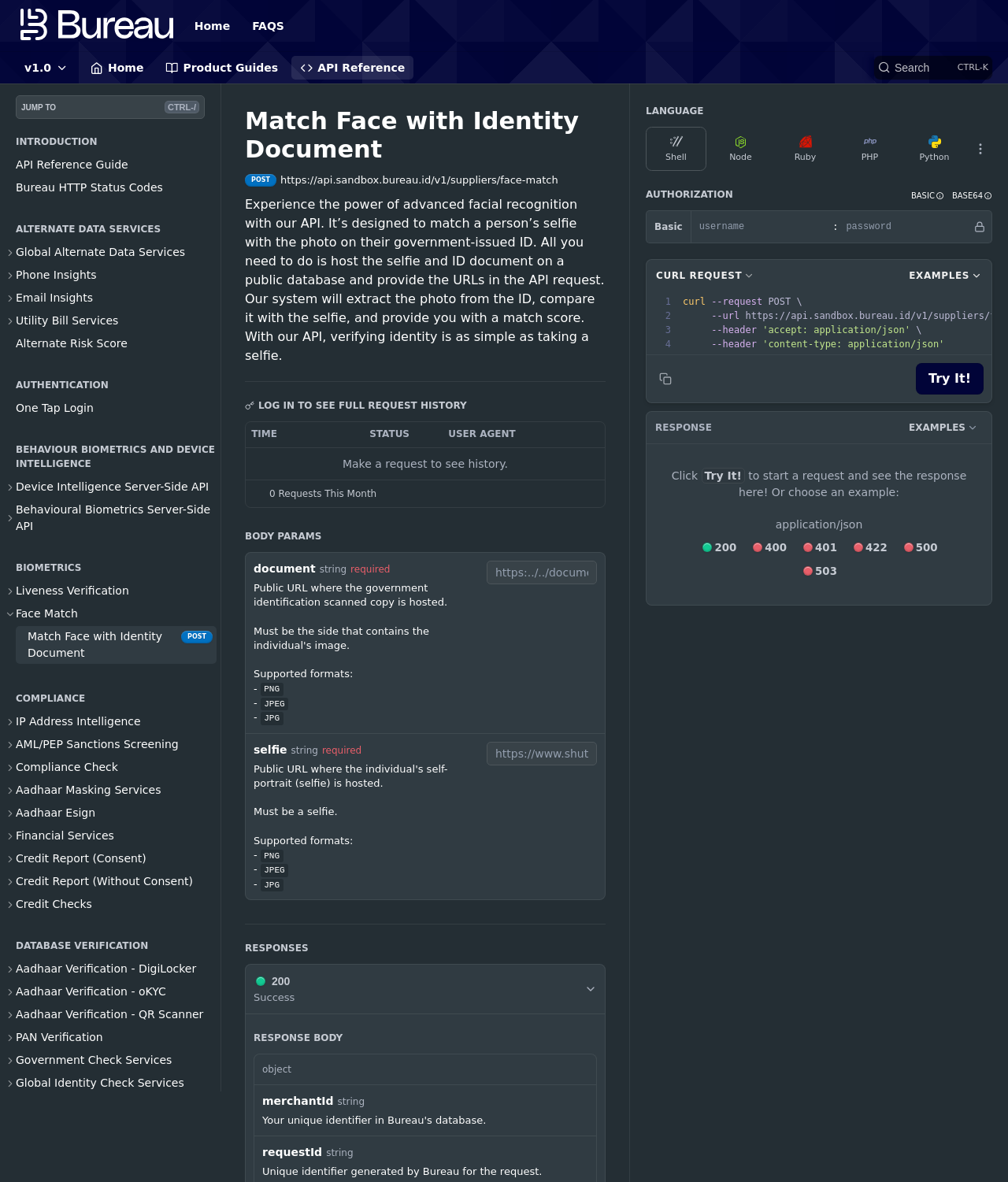What is the purpose of the API?
Using the information from the image, provide a comprehensive answer to the question.

Based on the webpage, the API is designed to match a person's selfie with the photo on their government-issued ID, which implies that the purpose of the API is facial recognition.